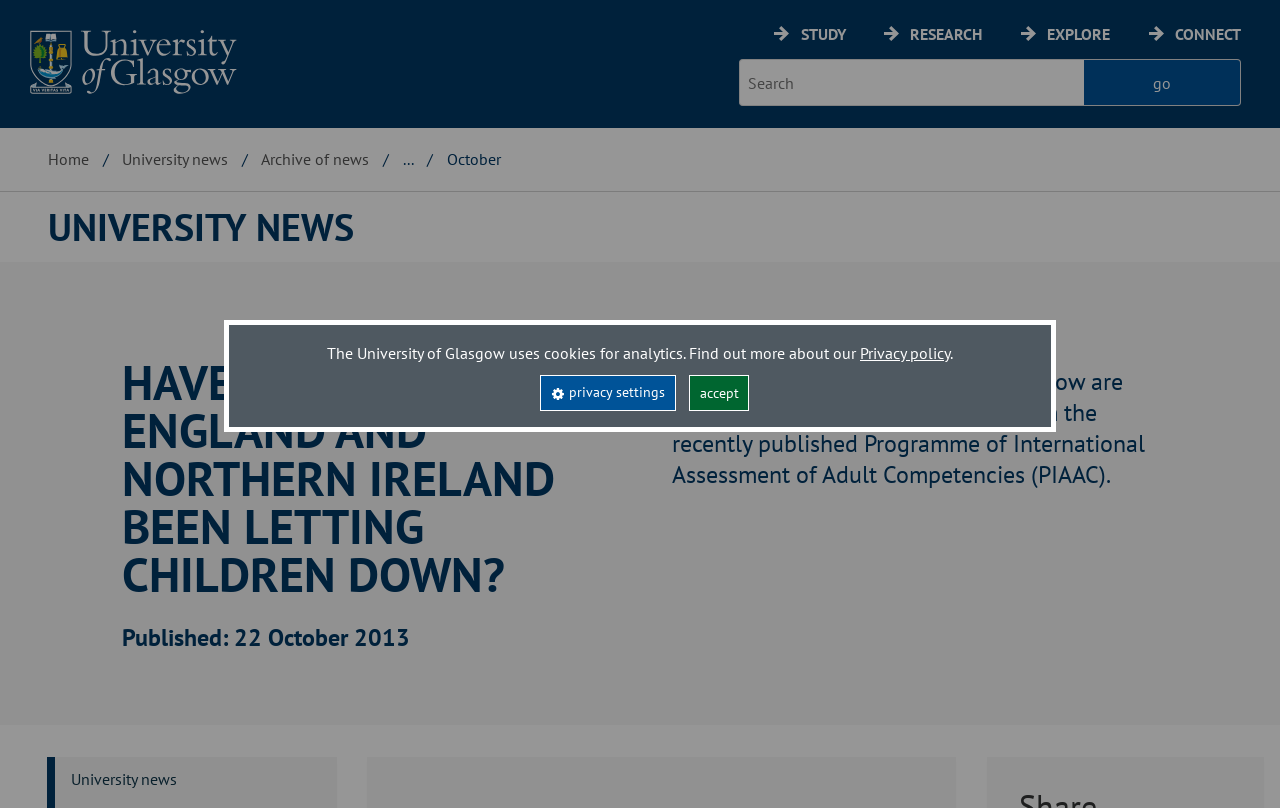What are the main navigation categories?
Please provide an in-depth and detailed response to the question.

I found the answer by looking at the top navigation bar, which has four main categories: STUDY, RESEARCH, EXPLORE, and CONNECT. These categories are likely the main navigation categories of the website.